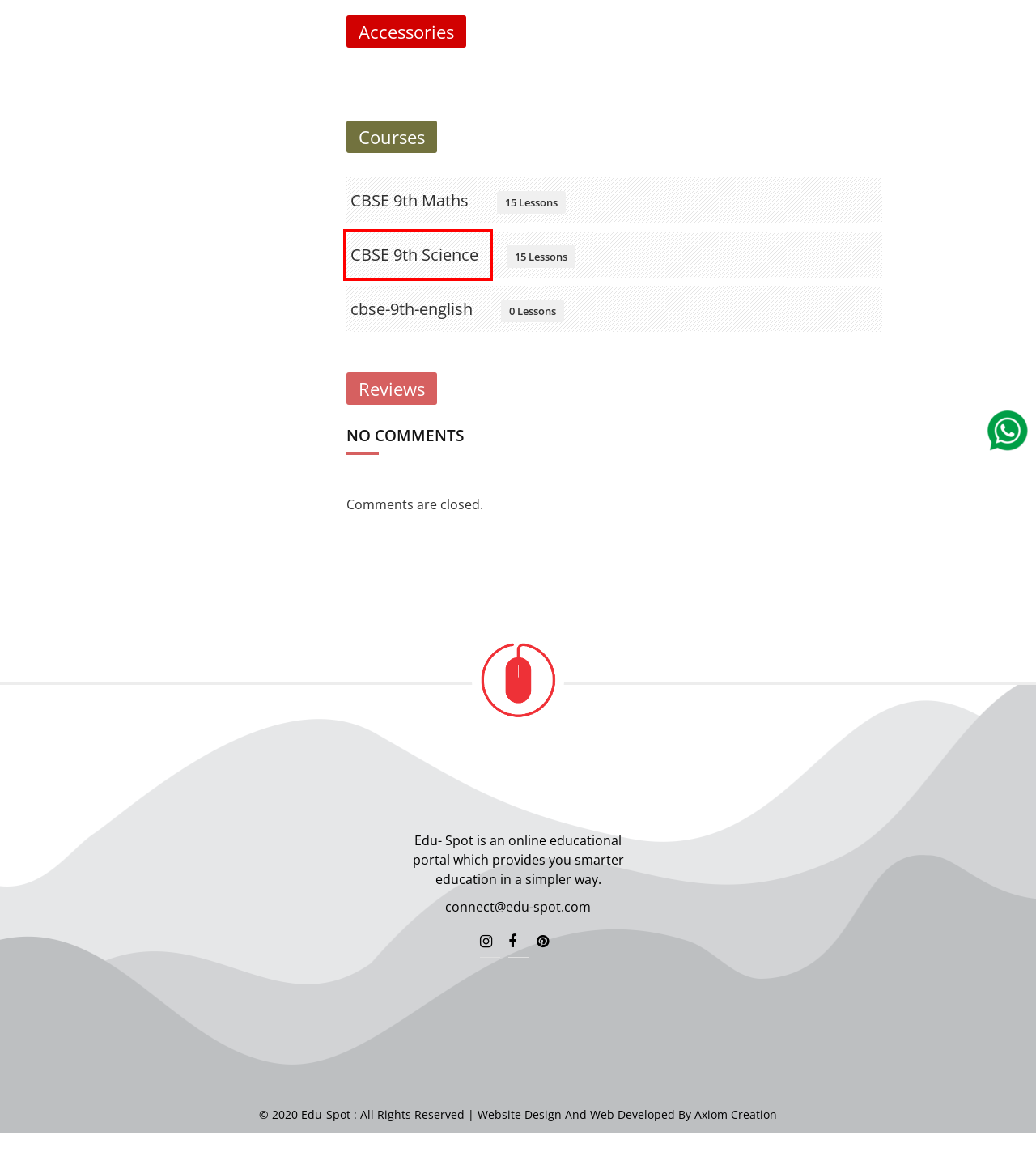Analyze the screenshot of a webpage that features a red rectangle bounding box. Pick the webpage description that best matches the new webpage you would see after clicking on the element within the red bounding box. Here are the candidates:
A. Quizes – Edu Spot
B. CBSE 9th Science – Edu Spot
C. Registration Form ‹ Edu Spot — WordPress
D. cbse-9th-english – Edu Spot
E. Edu Spot – Online educational portal
F. CBSE 9th Maths – Edu Spot
G. Log In ‹ Edu Spot — WordPress
H. NCERT Solutions of Maths and Science – Edu Spot

B